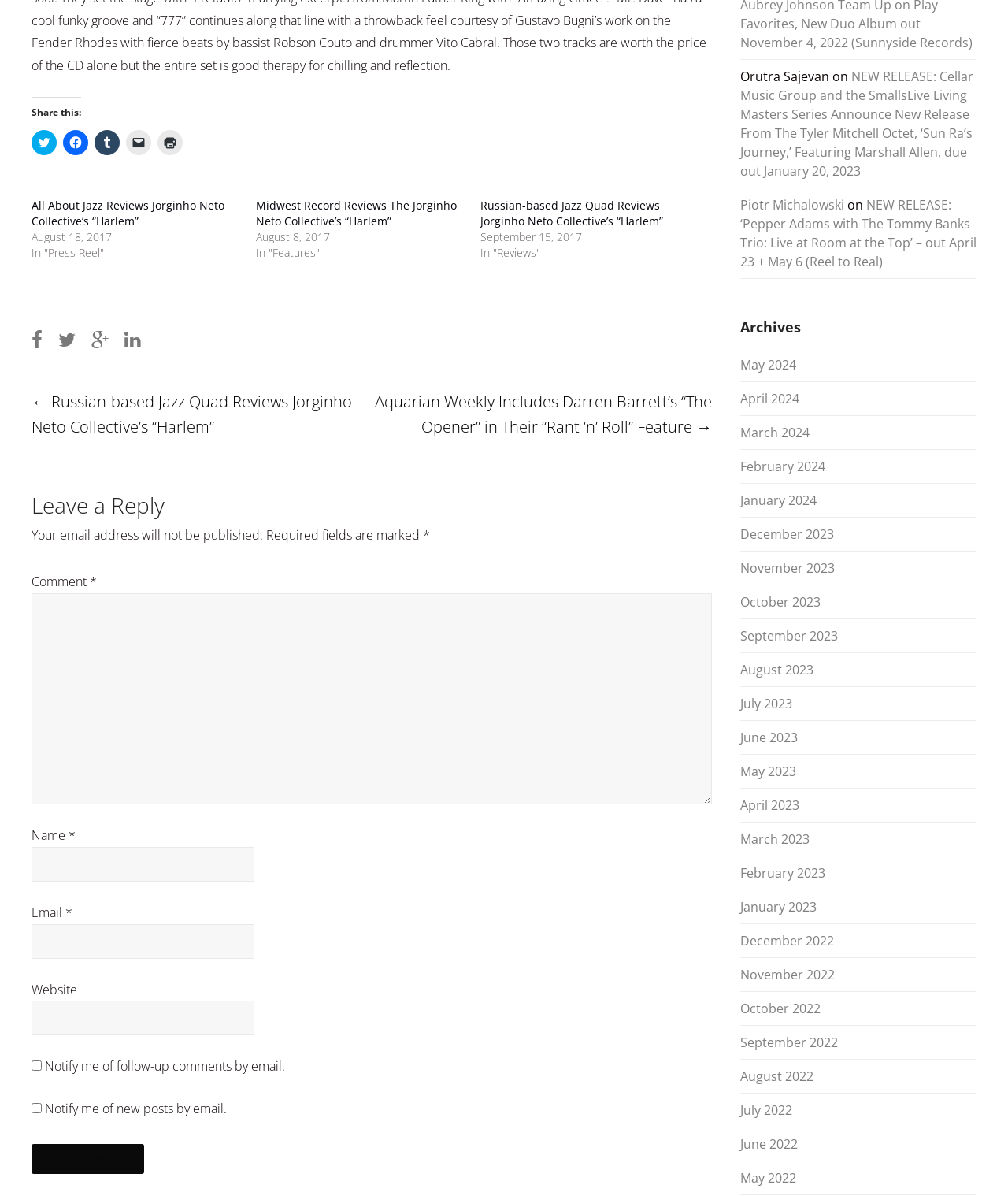Could you highlight the region that needs to be clicked to execute the instruction: "Share on Twitter"?

[0.031, 0.109, 0.056, 0.13]